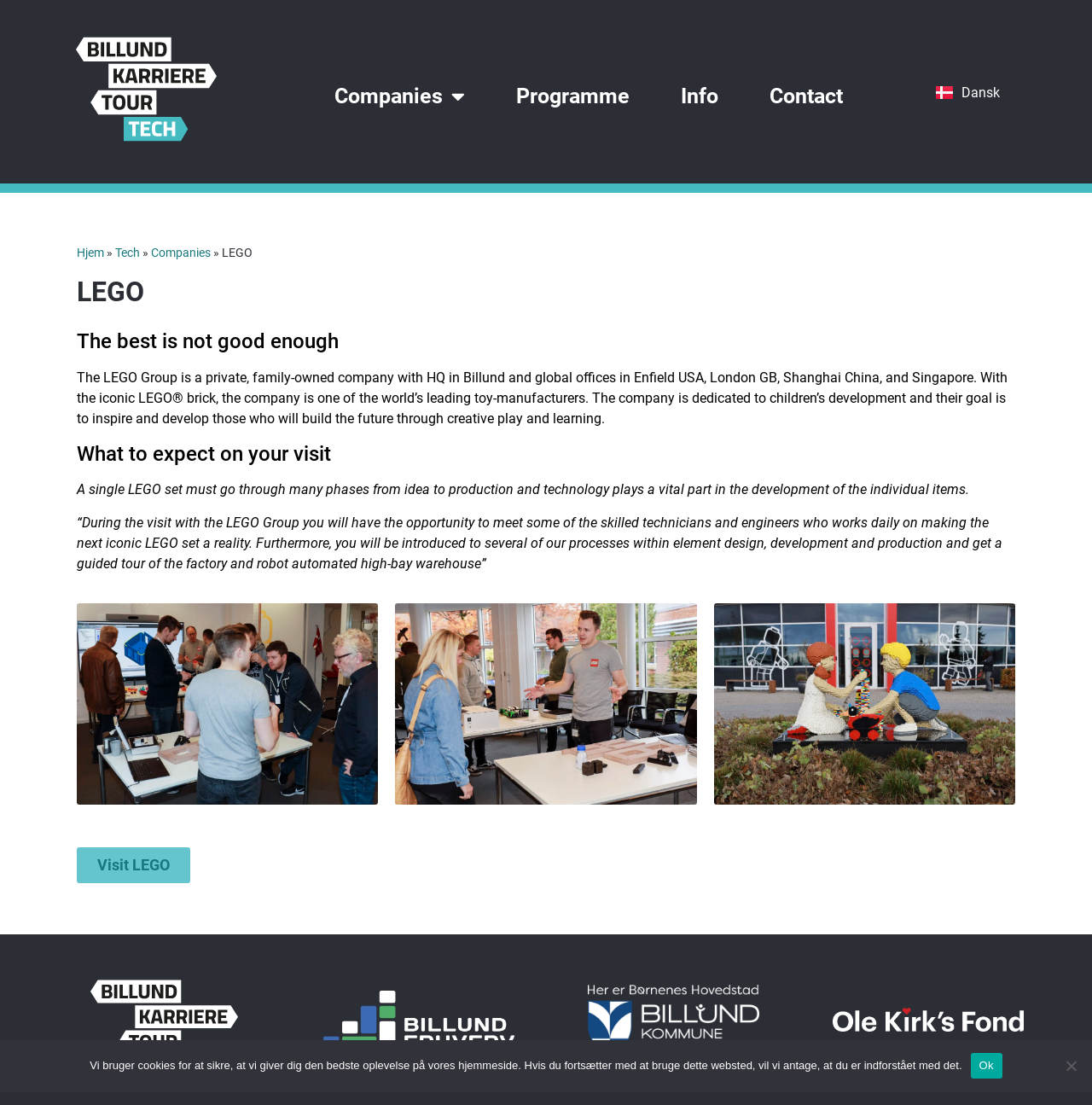Give a one-word or short phrase answer to this question: 
What is the link at the bottom of the page?

Visit LEGO